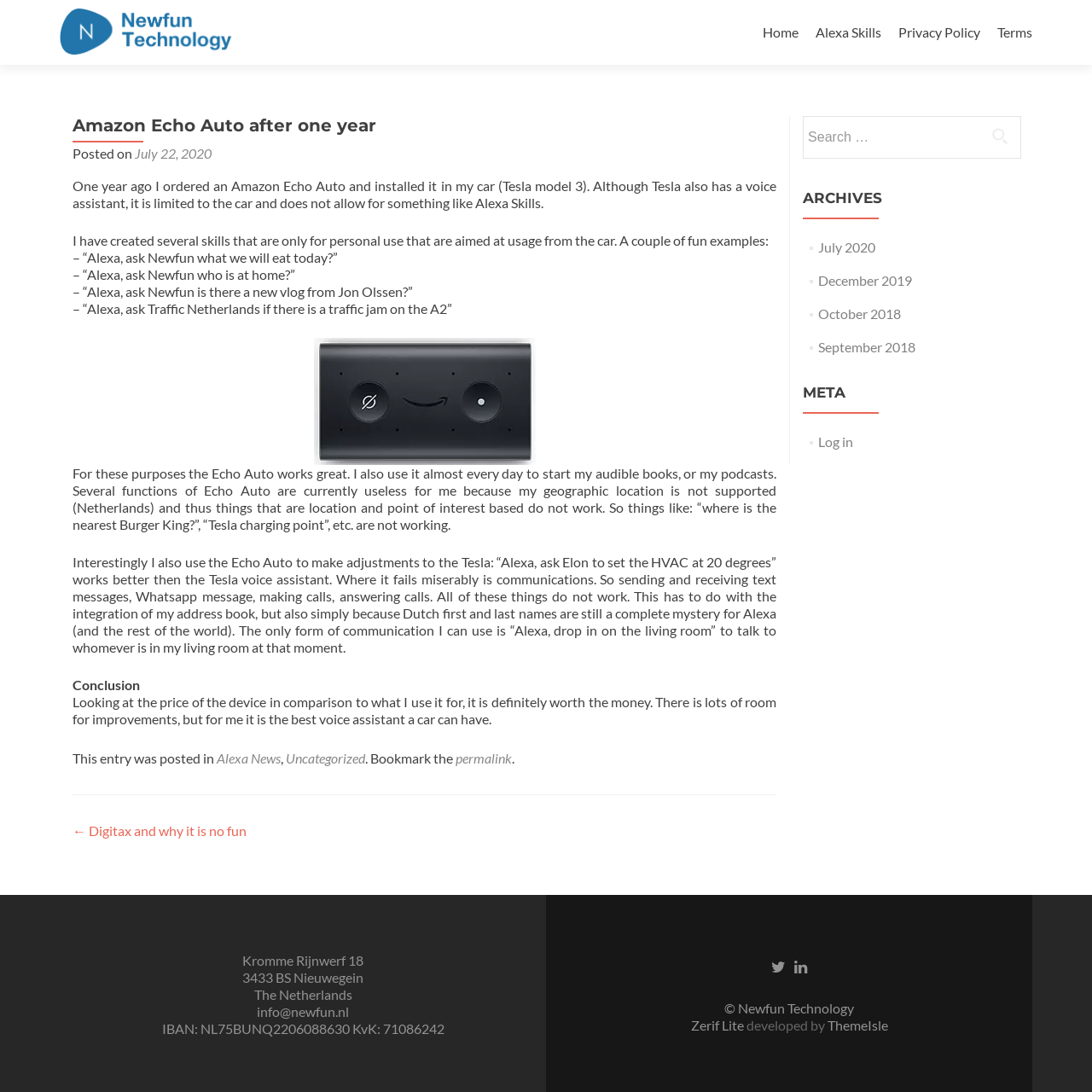Pinpoint the bounding box coordinates of the area that should be clicked to complete the following instruction: "Search for something". The coordinates must be given as four float numbers between 0 and 1, i.e., [left, top, right, bottom].

[0.898, 0.106, 0.934, 0.142]